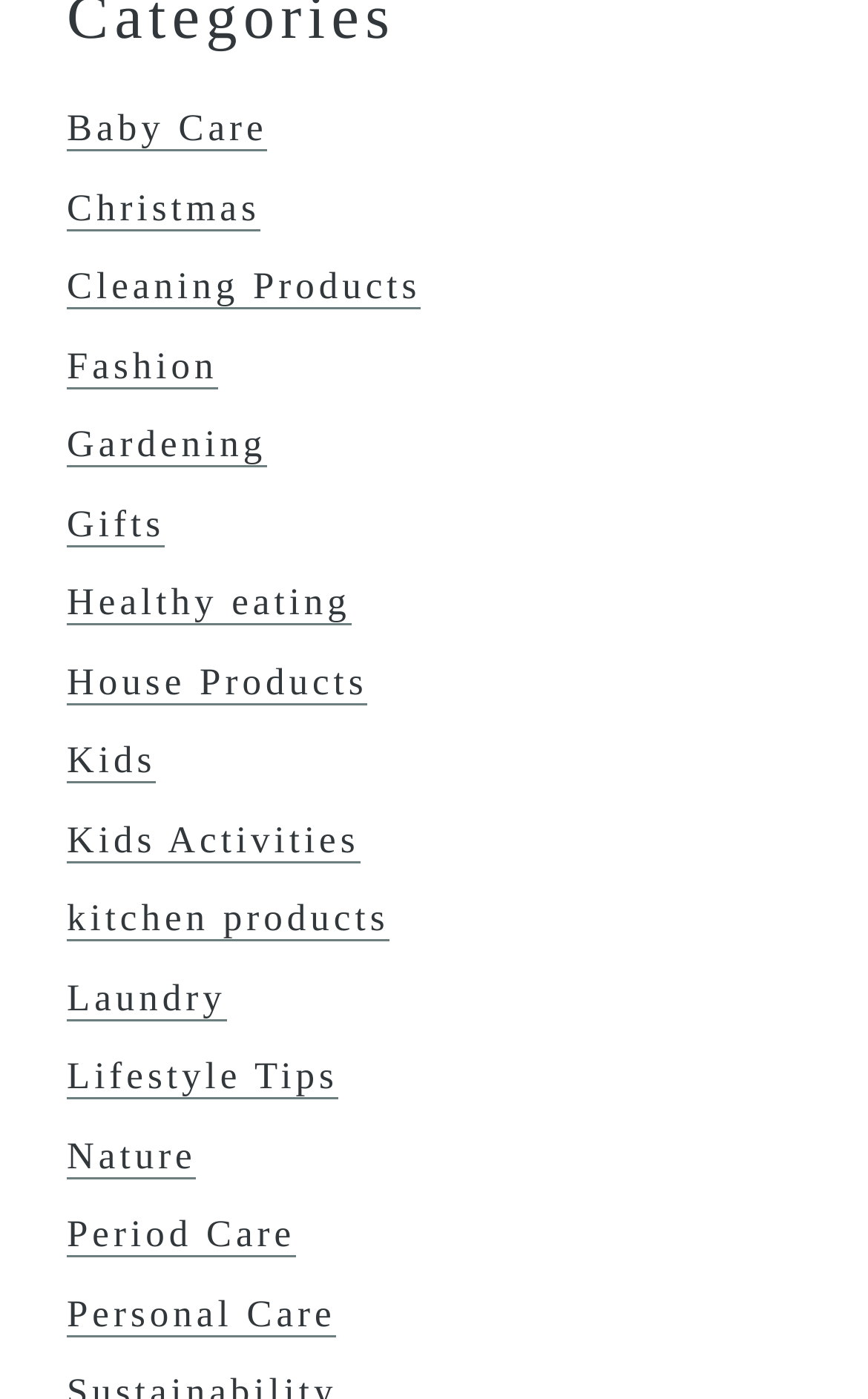Bounding box coordinates should be provided in the format (top-left x, top-left y, bottom-right x, bottom-right y) with all values between 0 and 1. Identify the bounding box for this UI element: Gardening

[0.077, 0.303, 0.307, 0.335]